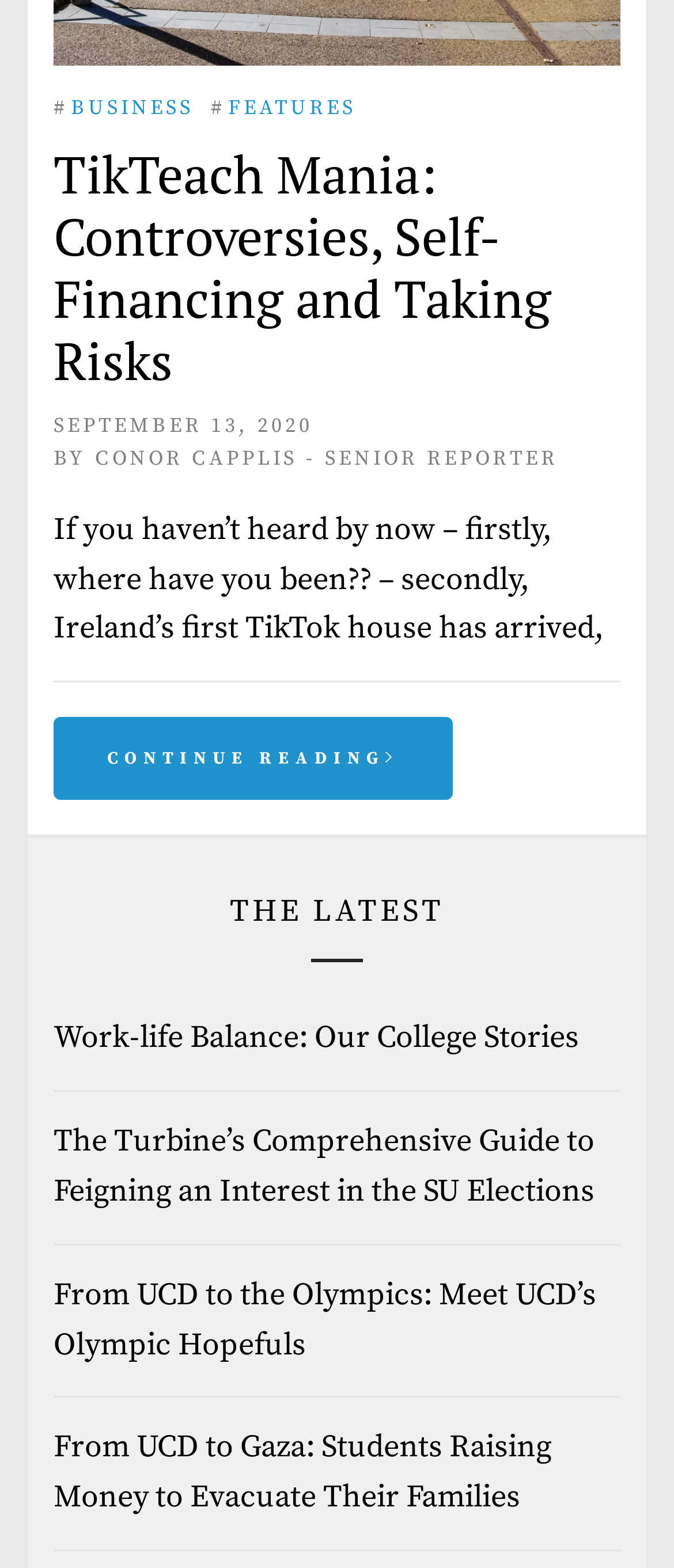Could you indicate the bounding box coordinates of the region to click in order to complete this instruction: "Read the article Work-life Balance: Our College Stories".

[0.079, 0.649, 0.859, 0.675]